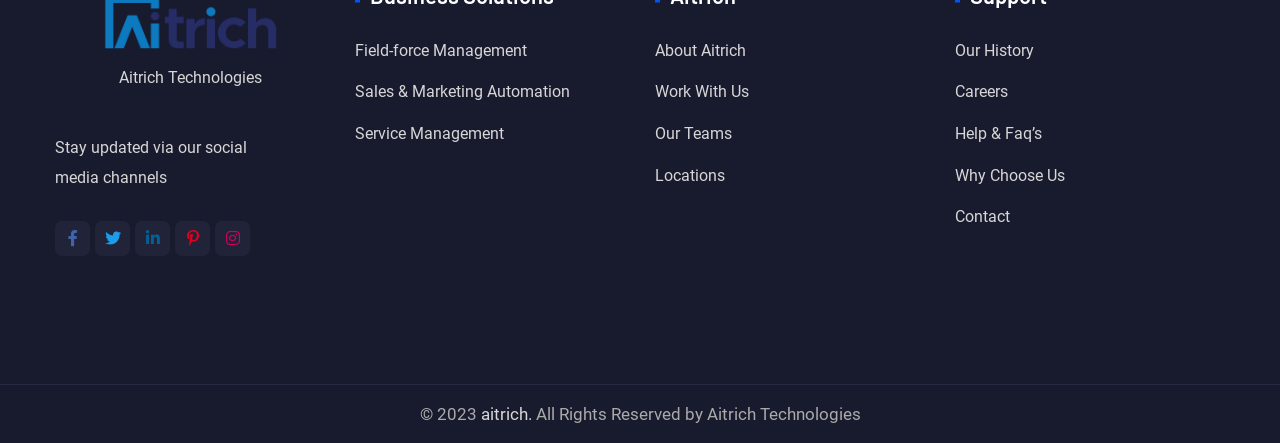Show the bounding box coordinates for the HTML element as described: "Service Management".

[0.277, 0.273, 0.394, 0.331]